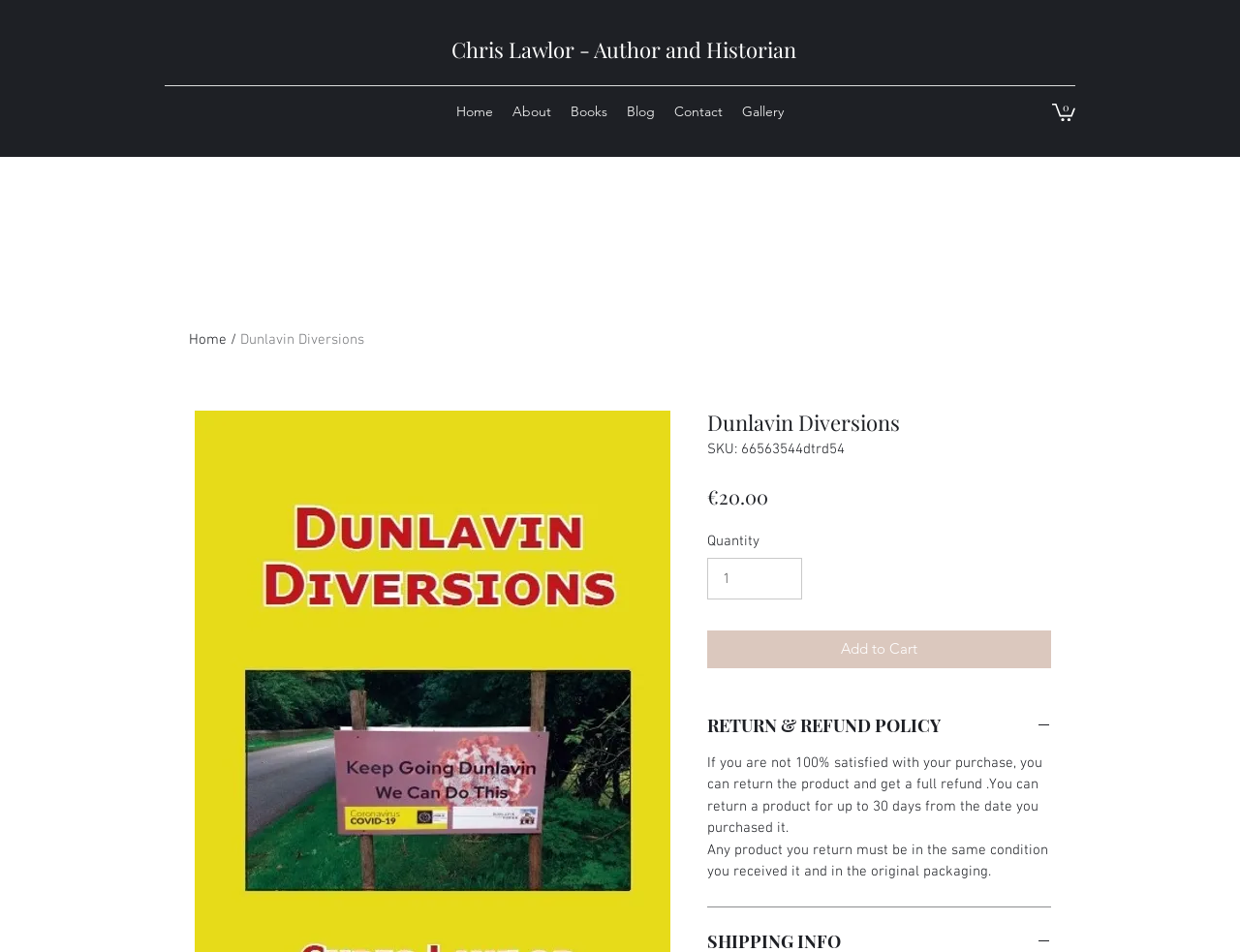Show the bounding box coordinates of the element that should be clicked to complete the task: "View the 'SHIPPING INFO'".

[0.57, 0.977, 0.848, 1.0]